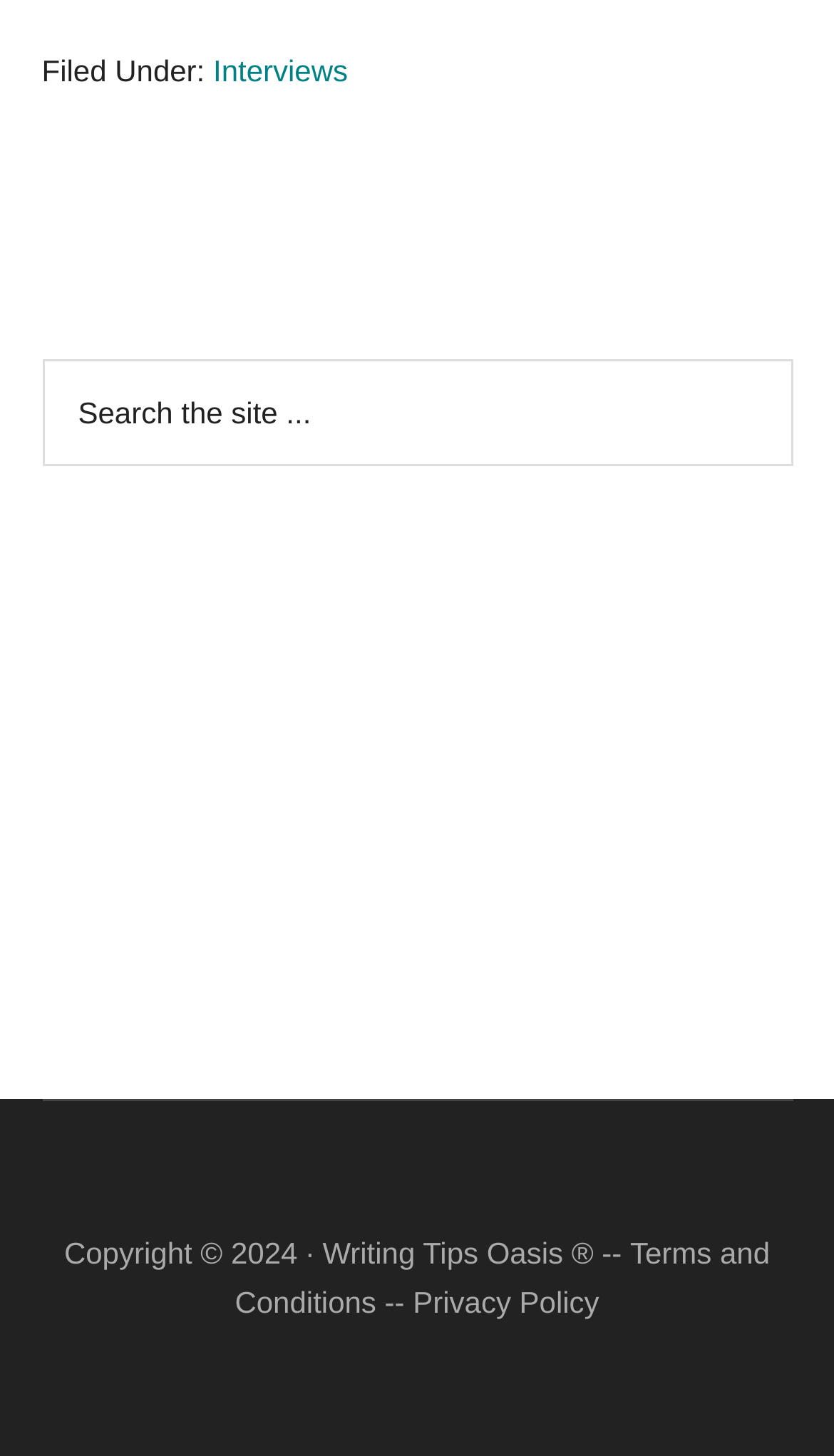What is the category of the filed item?
Answer briefly with a single word or phrase based on the image.

Interviews